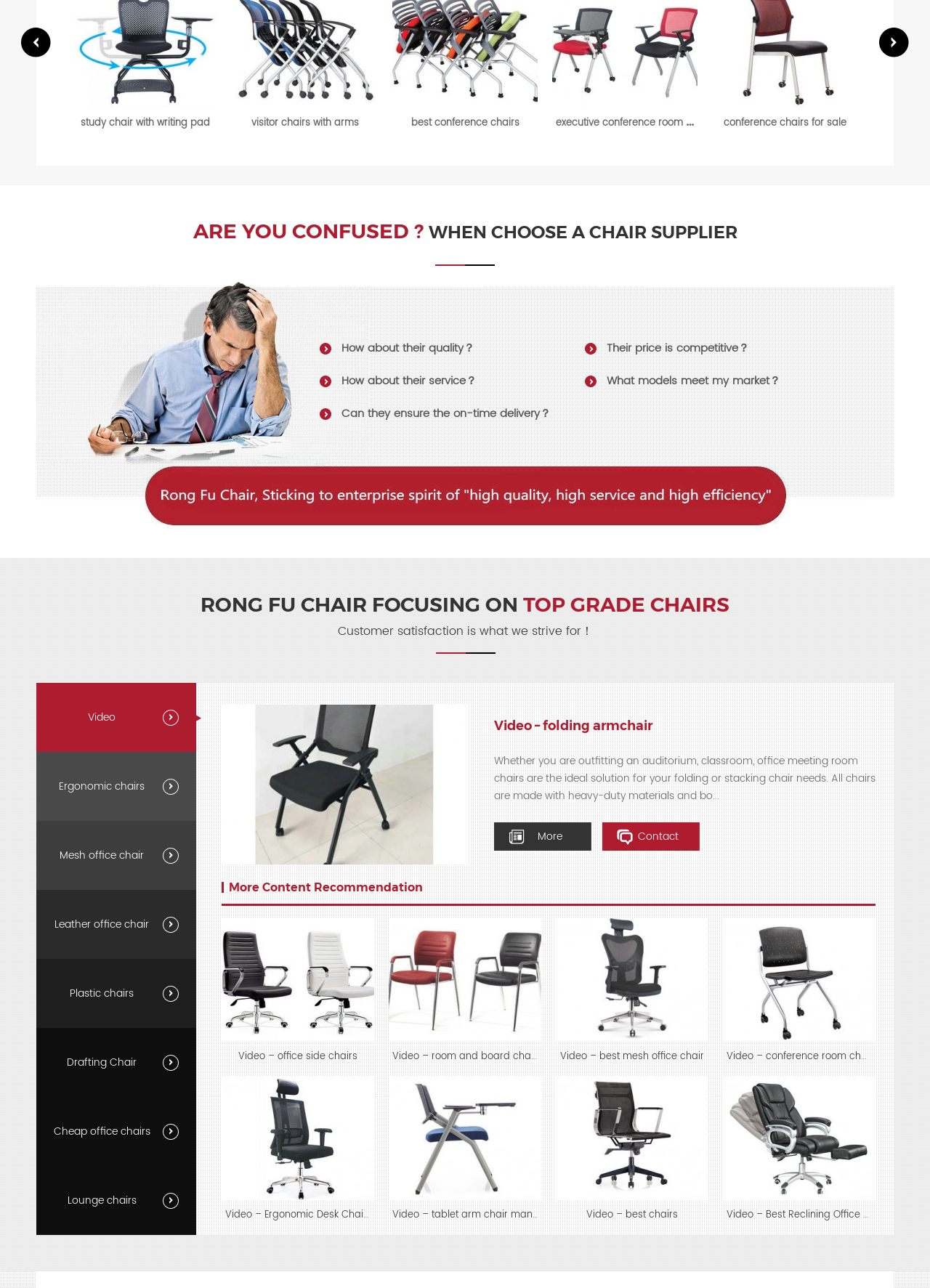Locate the bounding box coordinates of the region to be clicked to comply with the following instruction: "Click on the 'best conference chairs' link". The coordinates must be four float numbers between 0 and 1, in the form [left, top, right, bottom].

[0.098, 0.09, 0.214, 0.102]